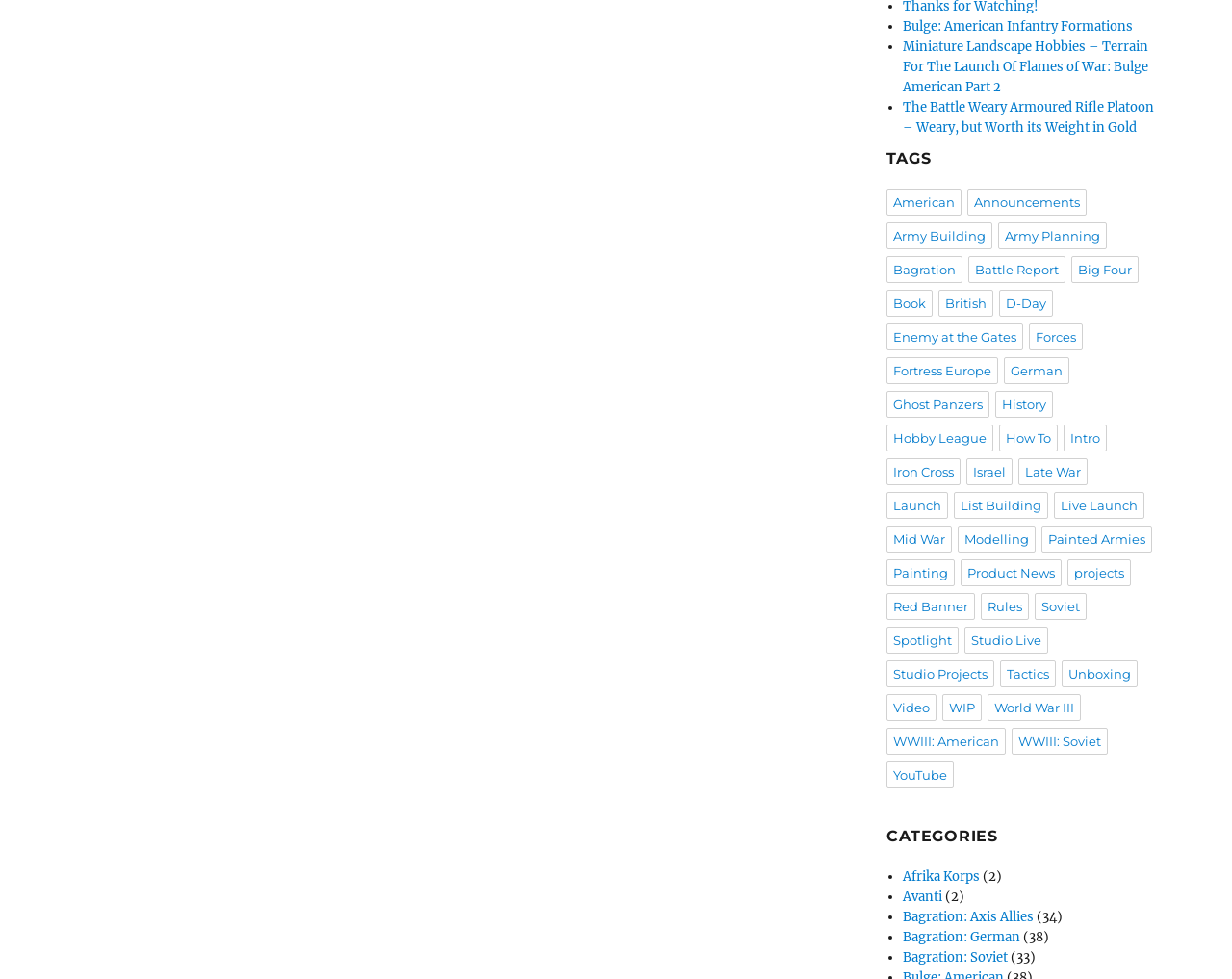Determine the bounding box coordinates of the section to be clicked to follow the instruction: "Click on the link 'The Battle Weary Armoured Rifle Platoon – Weary, but Worth its Weight in Gold'". The coordinates should be given as four float numbers between 0 and 1, formatted as [left, top, right, bottom].

[0.733, 0.101, 0.936, 0.139]